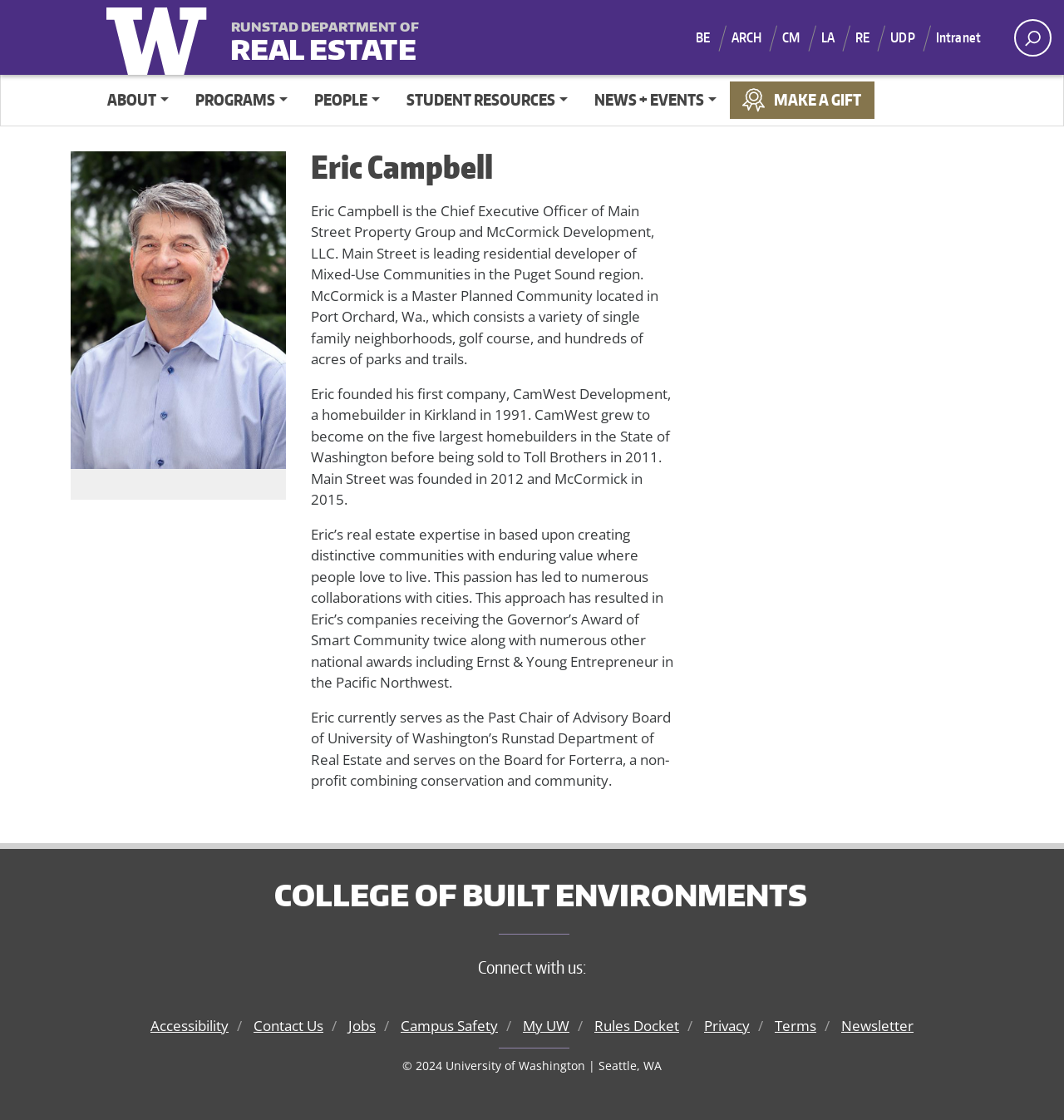Show the bounding box coordinates of the element that should be clicked to complete the task: "Read more about Eric Campbell".

[0.292, 0.131, 0.637, 0.167]